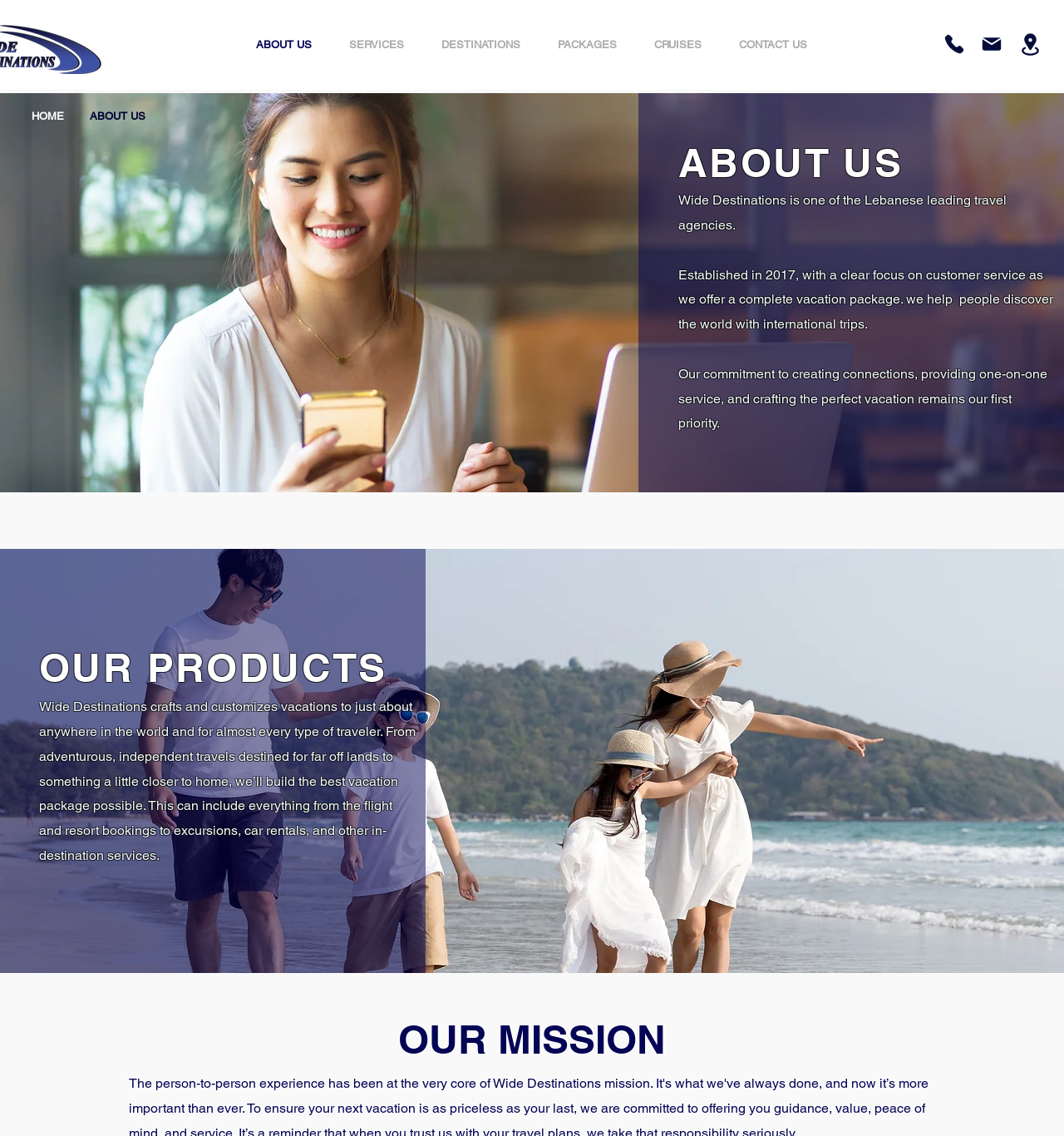Please identify the bounding box coordinates of the element's region that should be clicked to execute the following instruction: "Click on ABOUT US". The bounding box coordinates must be four float numbers between 0 and 1, i.e., [left, top, right, bottom].

[0.223, 0.021, 0.31, 0.058]